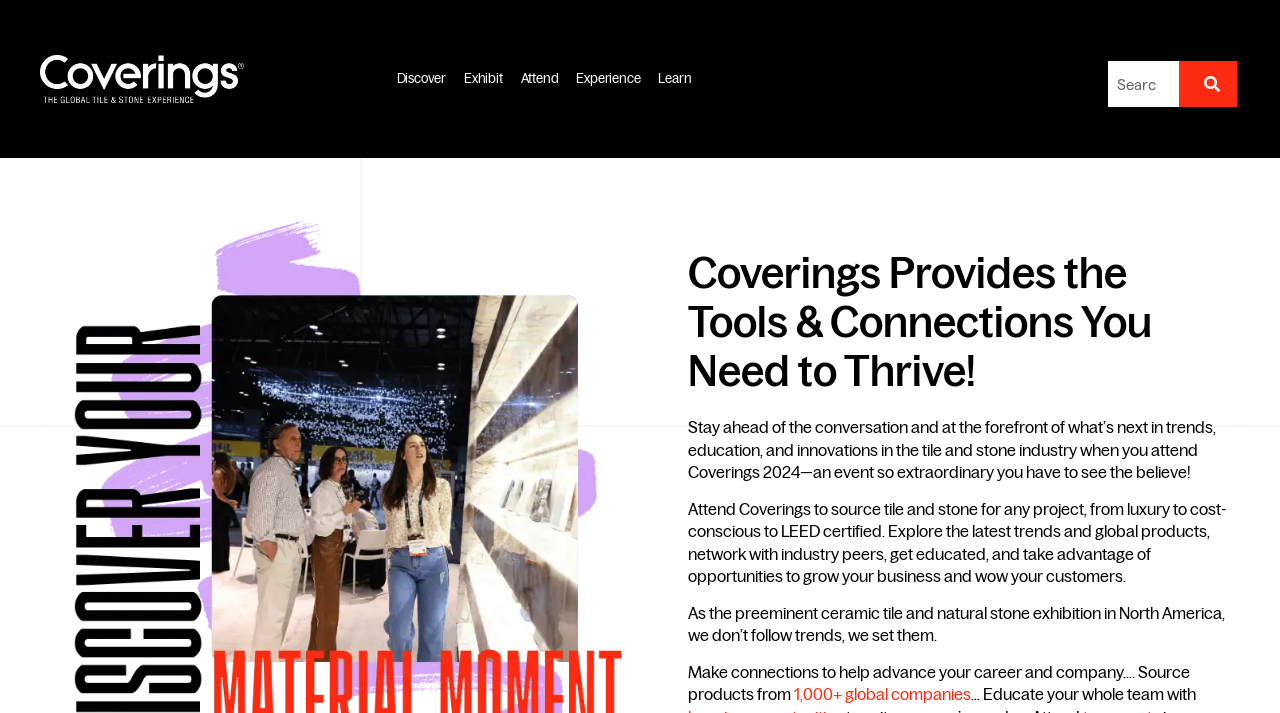What is the purpose of attending the event?
Examine the image and provide an in-depth answer to the question.

The webpage mentions that attending the event will help attendees stay ahead of the conversation and at the forefront of what’s next in trends, education, and innovations in the tile and stone industry.